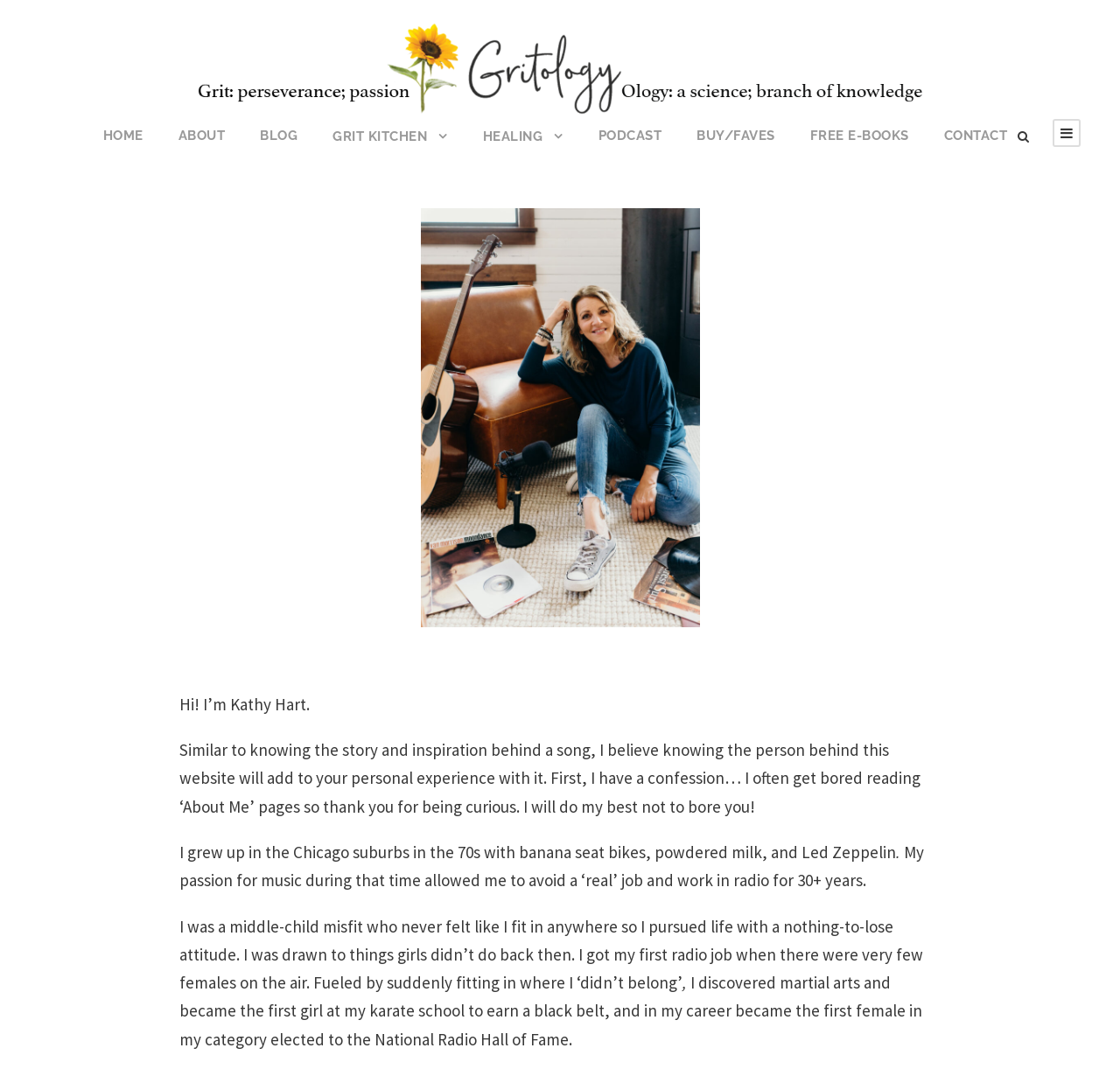Please specify the bounding box coordinates of the area that should be clicked to accomplish the following instruction: "go to home page". The coordinates should consist of four float numbers between 0 and 1, i.e., [left, top, right, bottom].

[0.092, 0.116, 0.128, 0.14]